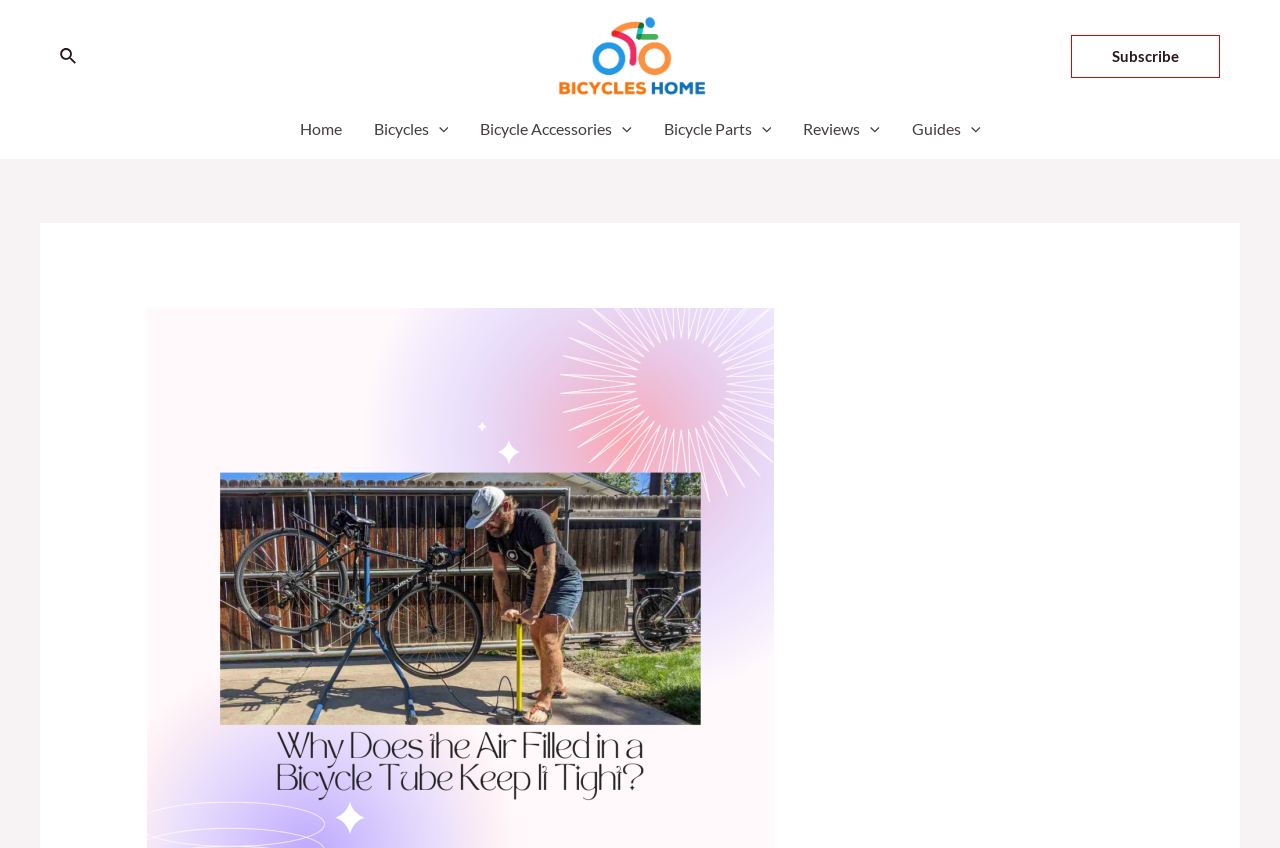Locate the bounding box coordinates of the segment that needs to be clicked to meet this instruction: "Click the search icon".

[0.047, 0.052, 0.061, 0.082]